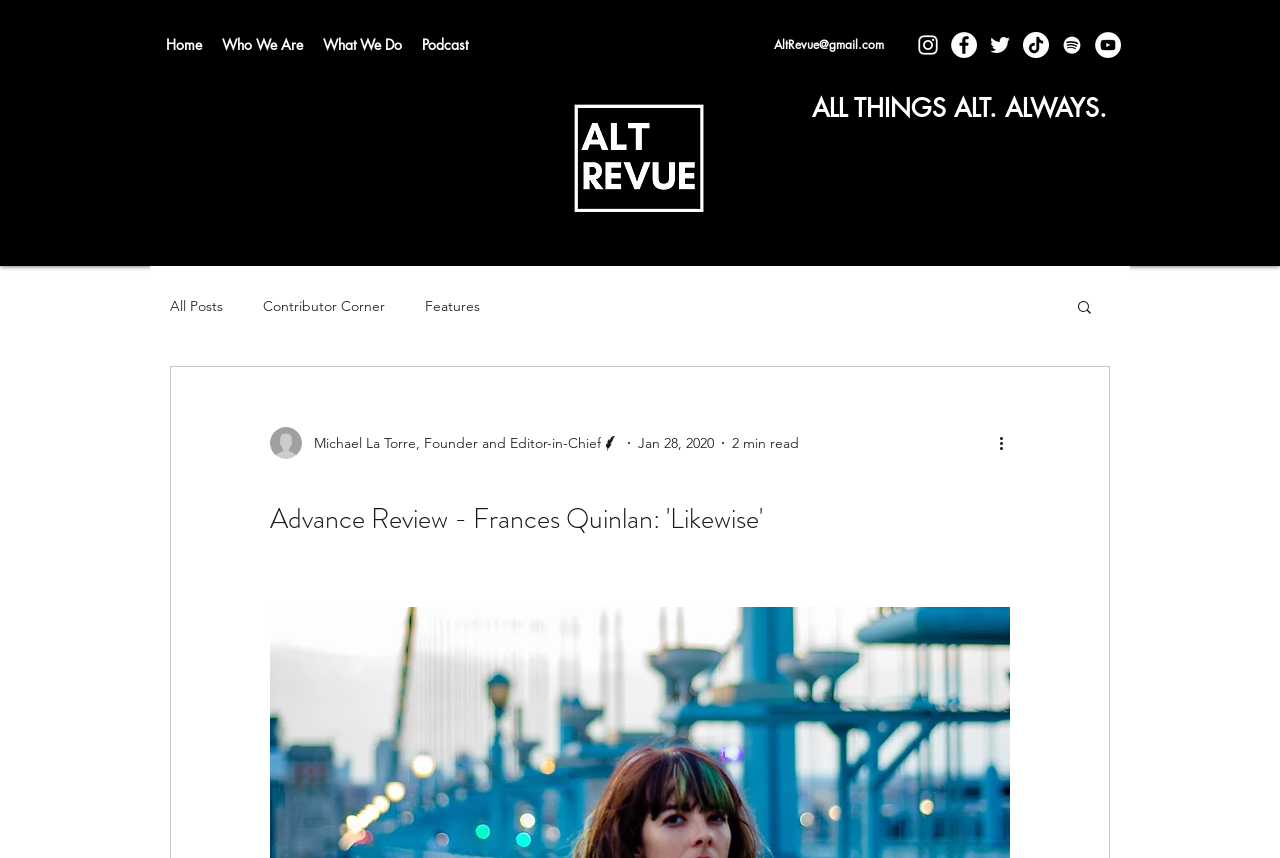What is the name of the founder and editor-in-chief of AltRevue?
Using the picture, provide a one-word or short phrase answer.

Michael La Torre